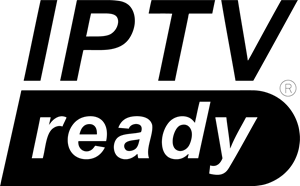Offer an in-depth description of the image.

The image prominently features the phrase "IPTV ready" in a bold, modern font, emphasizing the compatibility of devices and services with Internet Protocol Television (IPTV). This visual signifies that the associated products or services are optimized for IPTV, allowing users to access streaming content seamlessly. The branding is sleek and professional, which appeals to consumers looking for reliable and cutting-edge entertainment solutions. This image is part of the promotional content for "Lista IPTV m3u," a guide focused on providing access to over 15,000 channels and various on-demand content, highlighting the growing trend of digital streaming in modern television consumption.